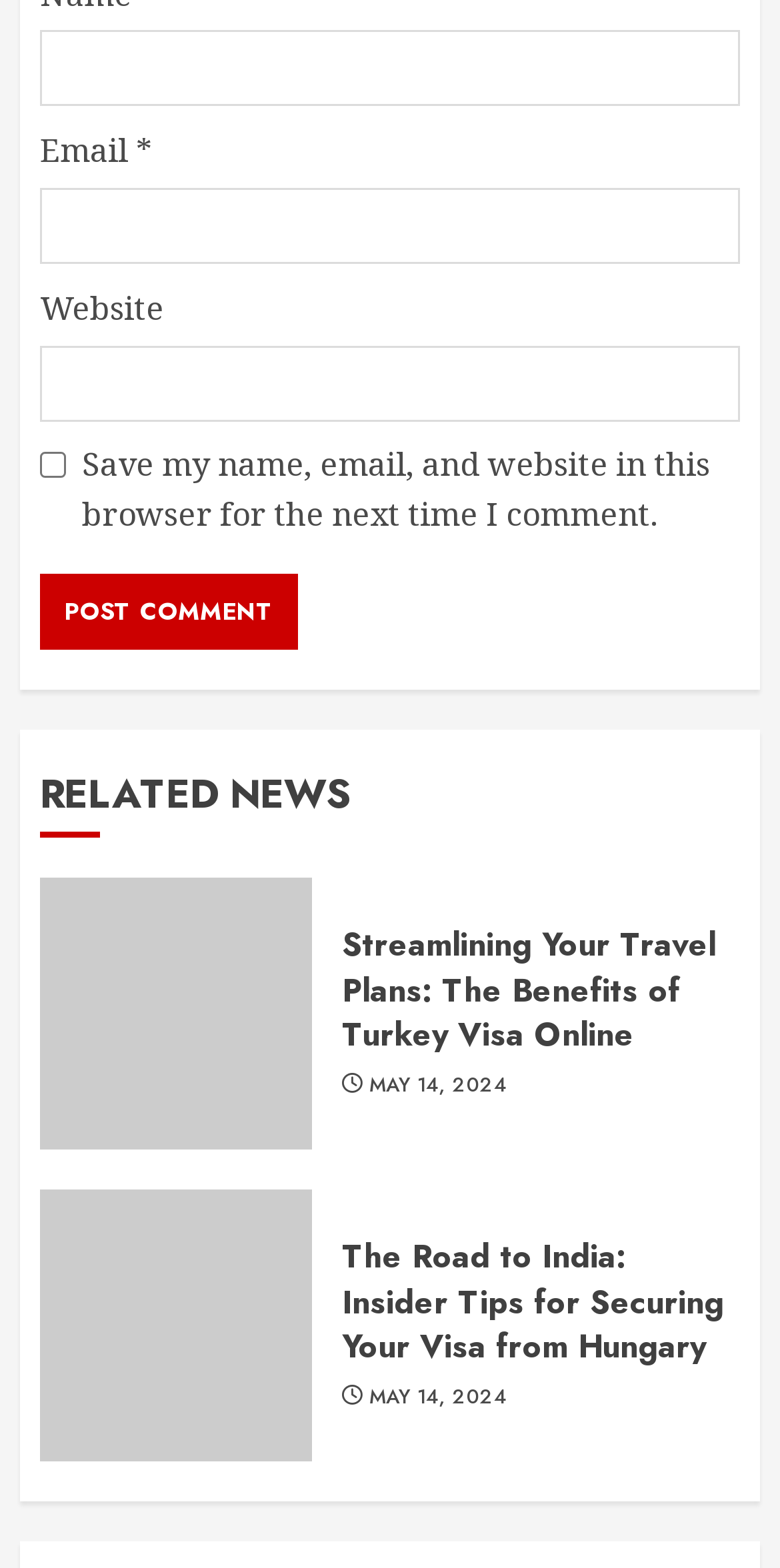Please identify the bounding box coordinates of the element's region that needs to be clicked to fulfill the following instruction: "Enter your name". The bounding box coordinates should consist of four float numbers between 0 and 1, i.e., [left, top, right, bottom].

[0.051, 0.02, 0.949, 0.068]